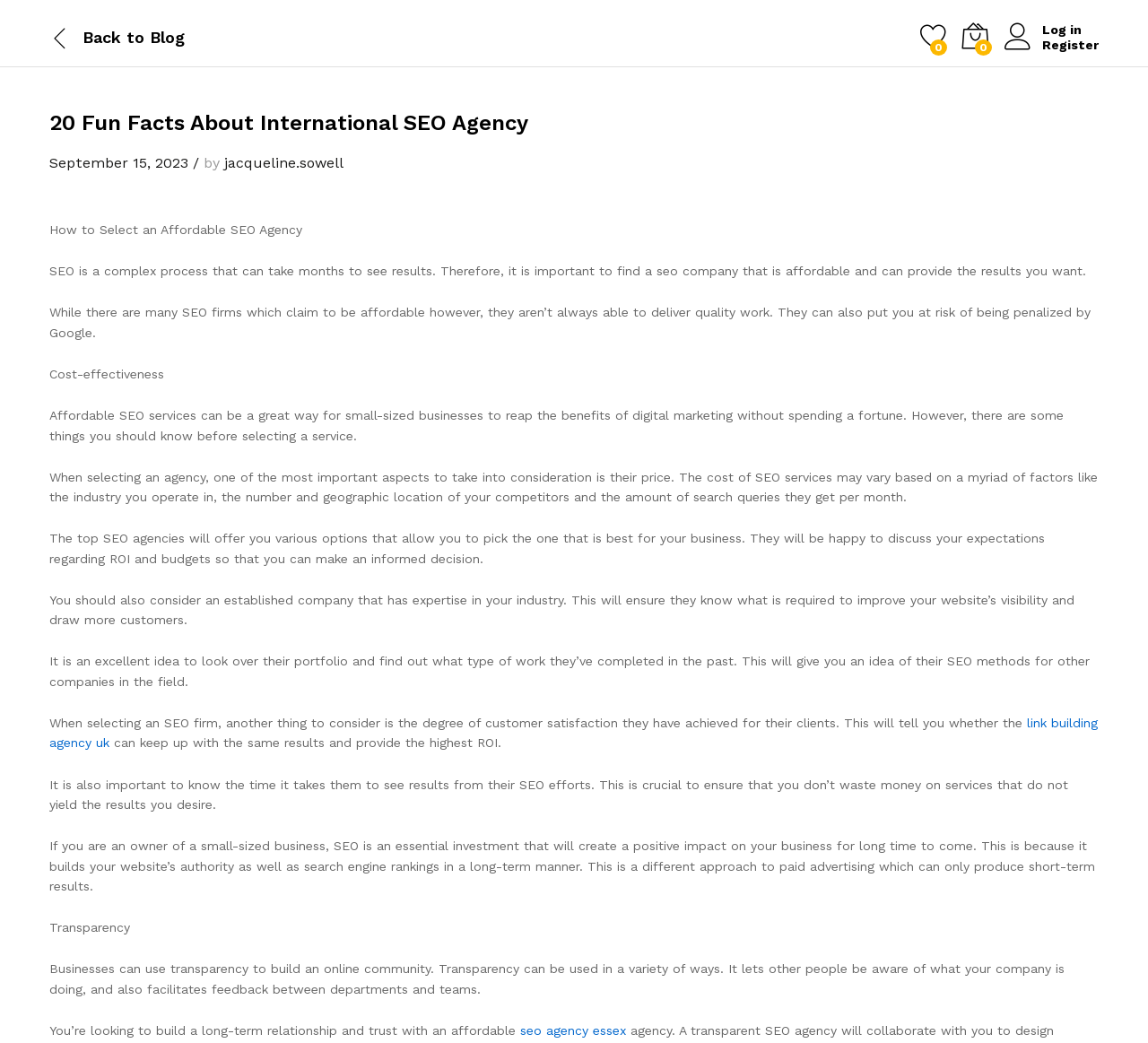What is the importance of finding an affordable SEO company?
From the image, provide a succinct answer in one word or a short phrase.

to get results without spending a fortune